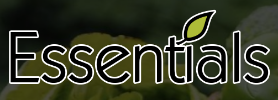Provide a comprehensive description of the image.

The image features the logo for "Essentials 4 Fitness." The logo prominently displays the word "Essentials" in a bold, modern font, with a stylized green leaf integrated into the letter "E." This design reflects a focus on health, wellness, and a connection to nature, aligning with the brand's emphasis on fitness and holistic living. The background appears to be a blurred green, enhancing the natural theme. This logo is likely used to represent the brand's mission to provide essential guidance and resources for fitness and well-being.